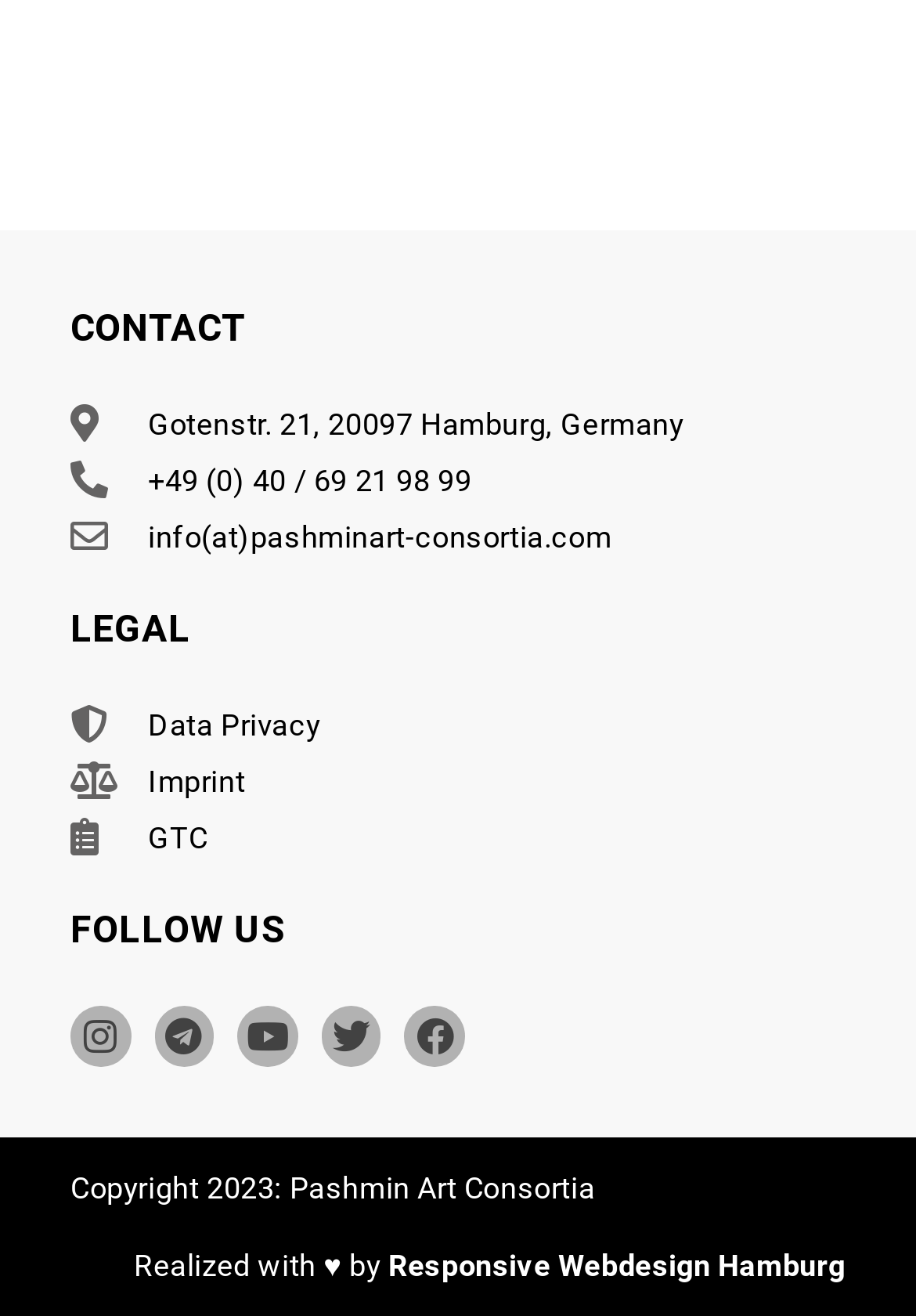Please reply to the following question using a single word or phrase: 
What is the address of Pashmin Art Consortia?

Gotenstr. 21, 20097 Hamburg, Germany